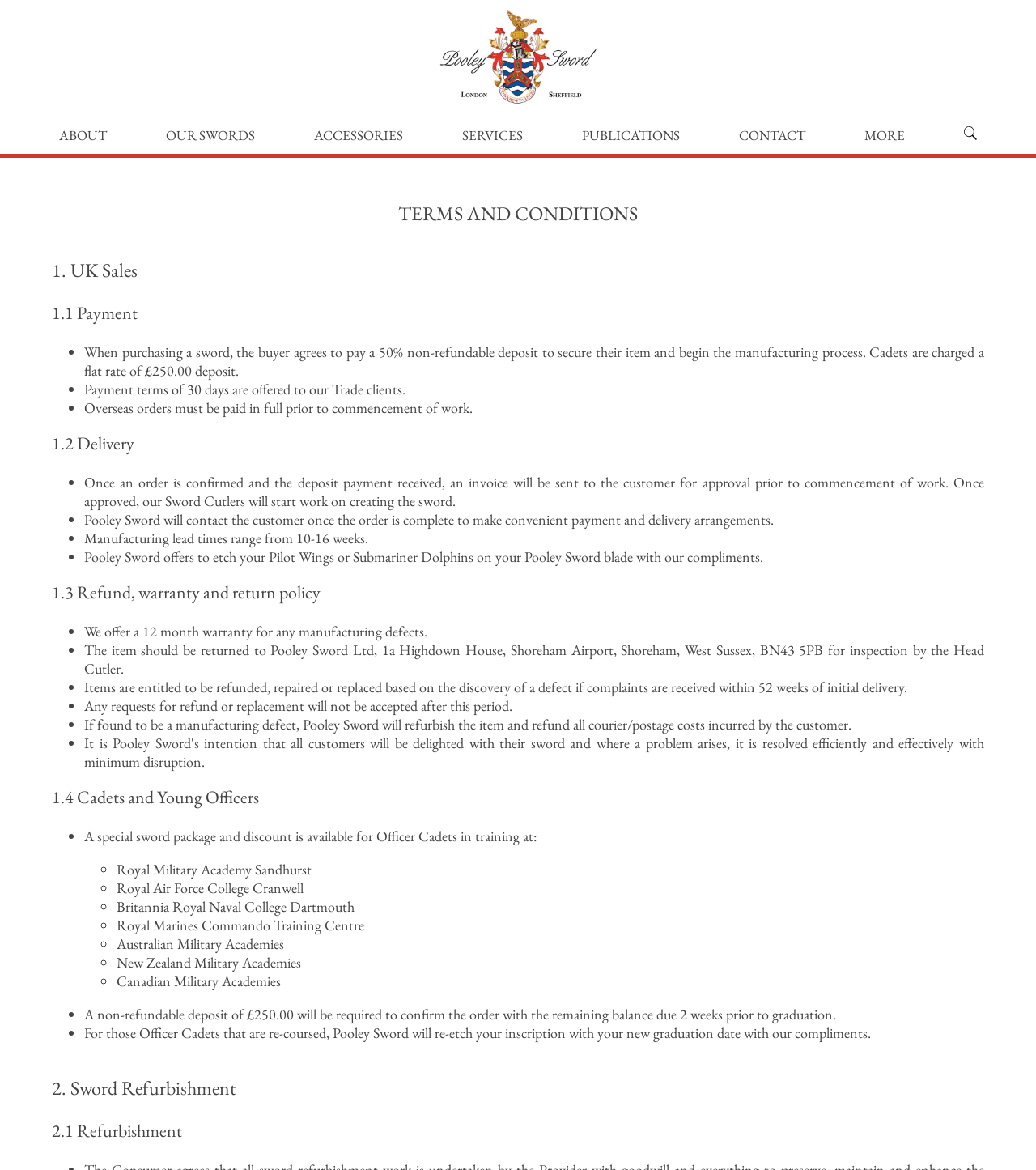What is the payment term for trade clients?
Please give a detailed answer to the question using the information shown in the image.

According to the terms and conditions, payment terms of 30 days are offered to our Trade clients, as stated in the section '1. UK Sales' under the subheading '1.1 Payment'.